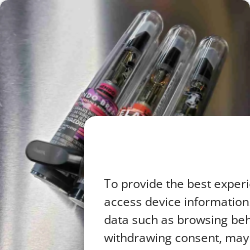What is the purpose of the accompanying text?
Examine the screenshot and reply with a single word or phrase.

To emphasize consent